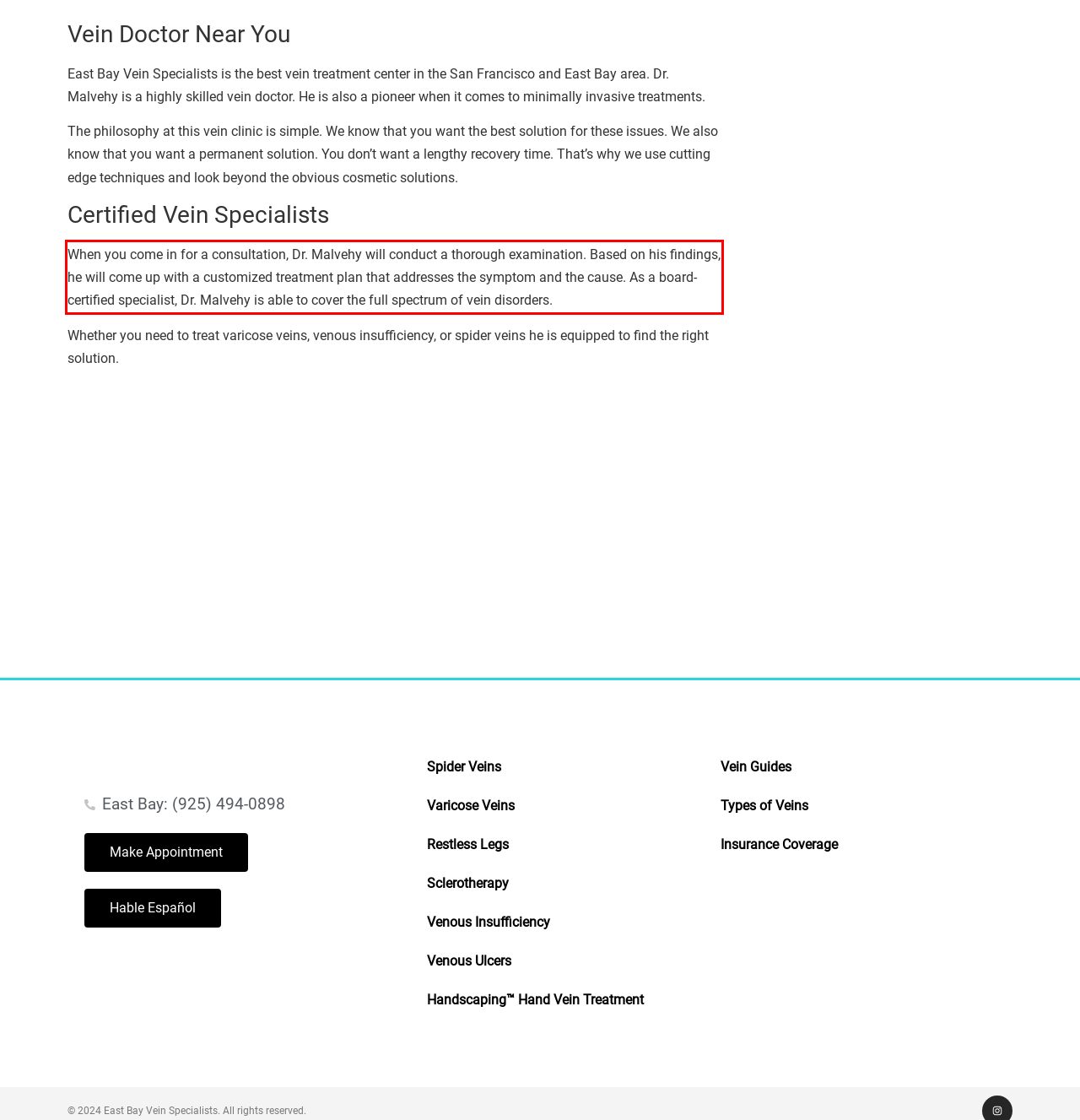Please look at the screenshot provided and find the red bounding box. Extract the text content contained within this bounding box.

When you come in for a consultation, Dr. Malvehy will conduct a thorough examination. Based on his findings, he will come up with a customized treatment plan that addresses the symptom and the cause. As a board-certified specialist, Dr. Malvehy is able to cover the full spectrum of vein disorders.